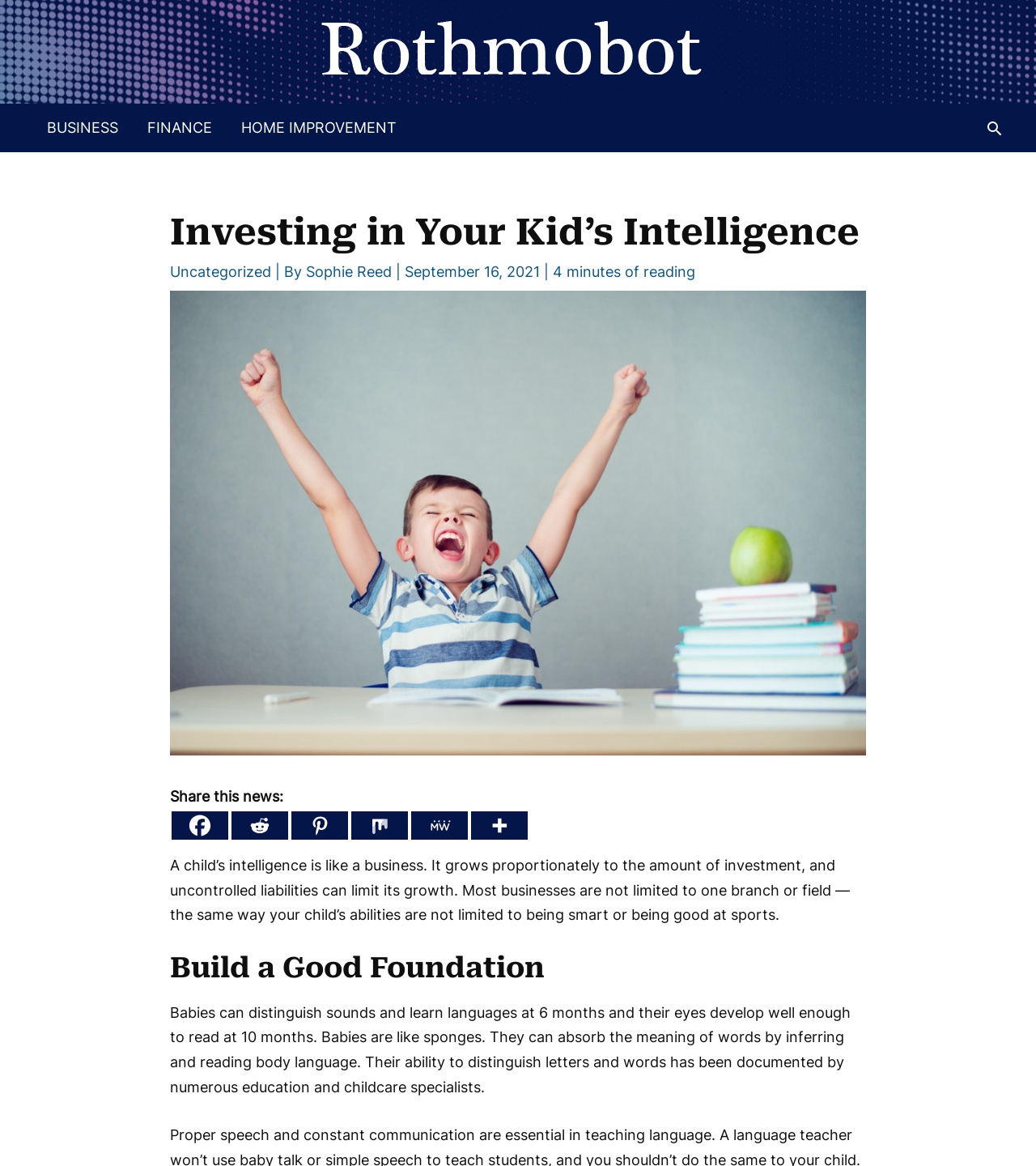Identify the bounding box coordinates of the part that should be clicked to carry out this instruction: "Read the article by Sophie Reed".

[0.295, 0.226, 0.382, 0.24]